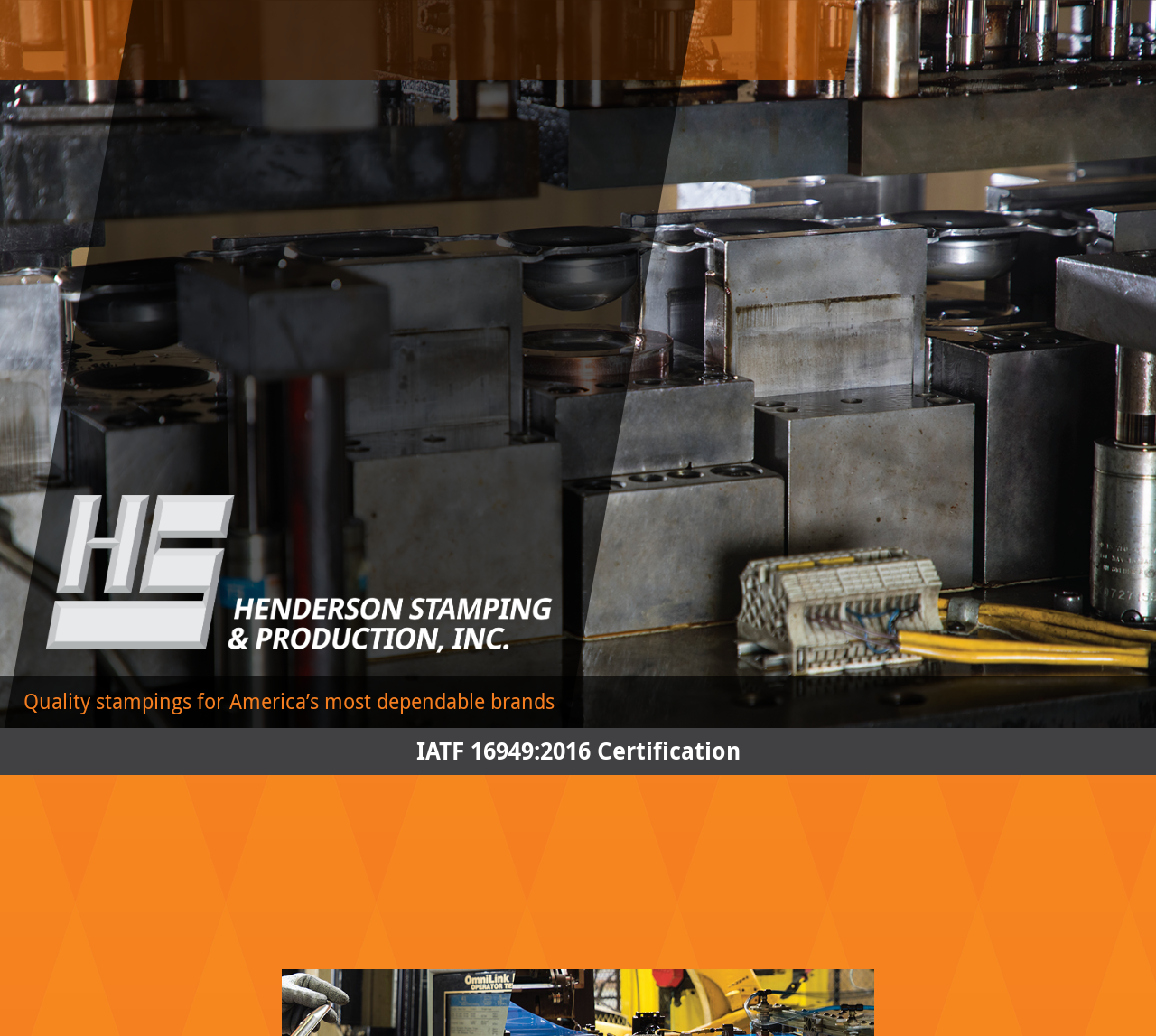Identify the bounding box for the described UI element. Provide the coordinates in (top-left x, top-left y, bottom-right x, bottom-right y) format with values ranging from 0 to 1: IATF 16949:2016 Certification

[0.0, 0.703, 1.0, 0.748]